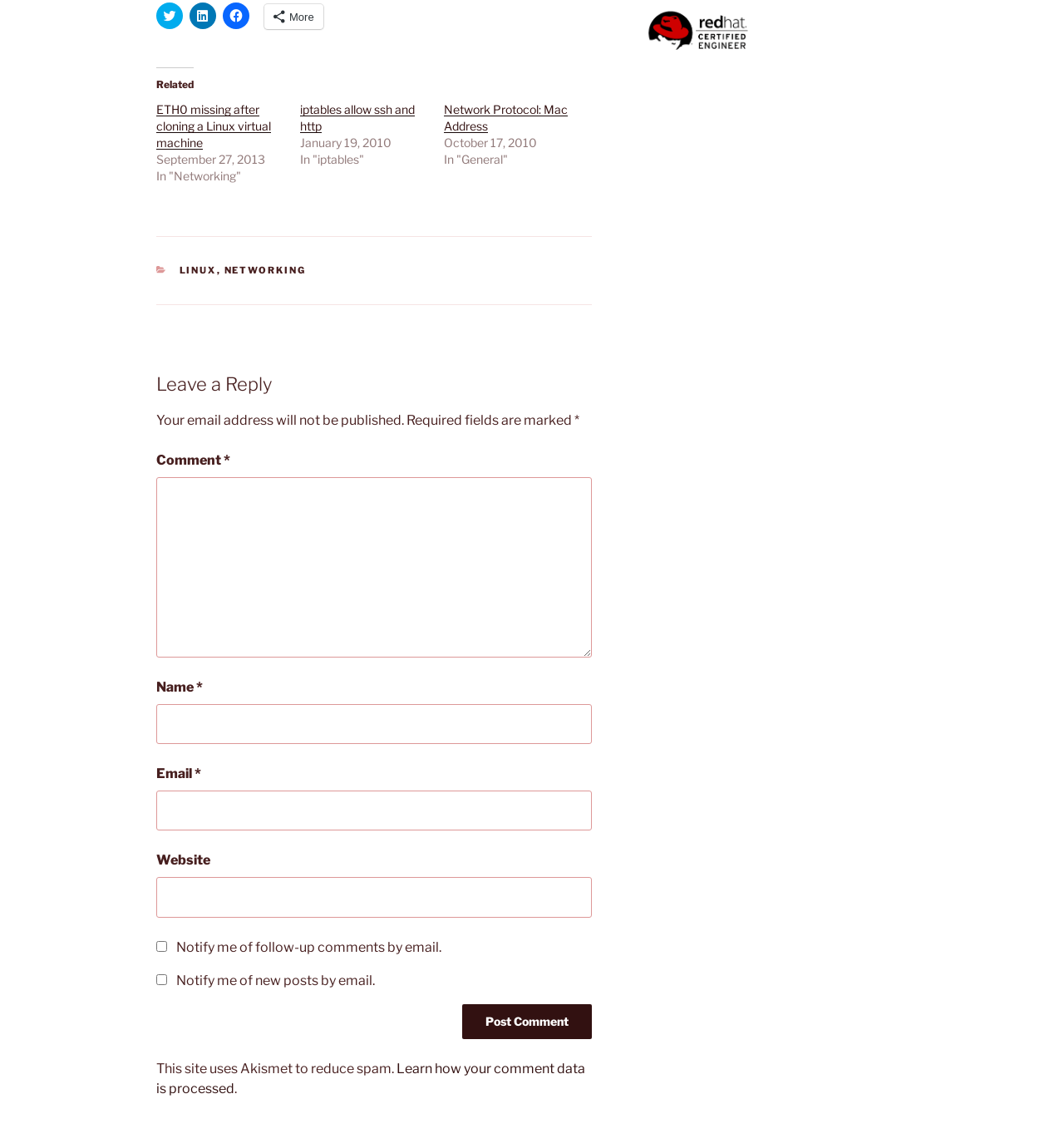Find the bounding box coordinates of the element you need to click on to perform this action: 'Post a comment'. The coordinates should be represented by four float values between 0 and 1, in the format [left, top, right, bottom].

[0.435, 0.874, 0.556, 0.905]